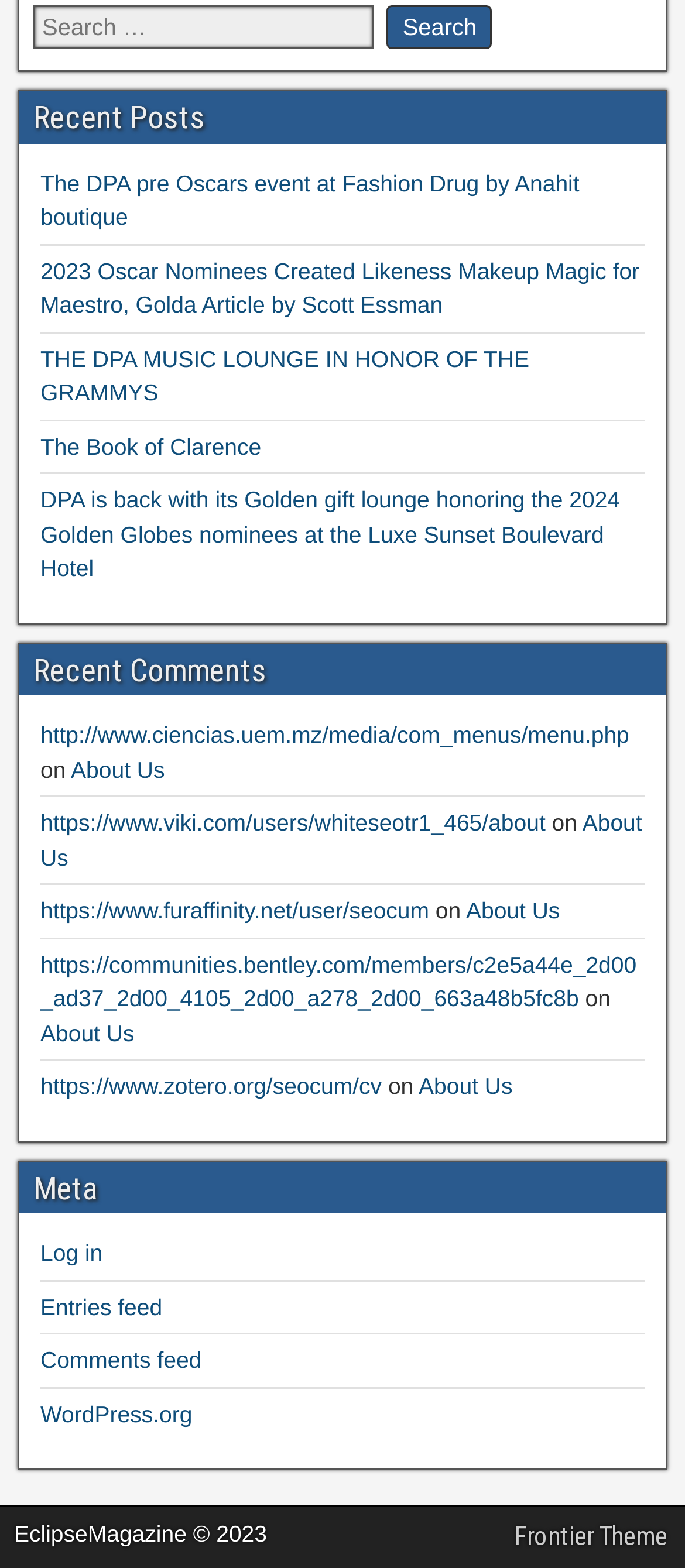Locate the bounding box coordinates of the region to be clicked to comply with the following instruction: "Read about the DPA pre Oscars event". The coordinates must be four float numbers between 0 and 1, in the form [left, top, right, bottom].

[0.059, 0.108, 0.846, 0.147]